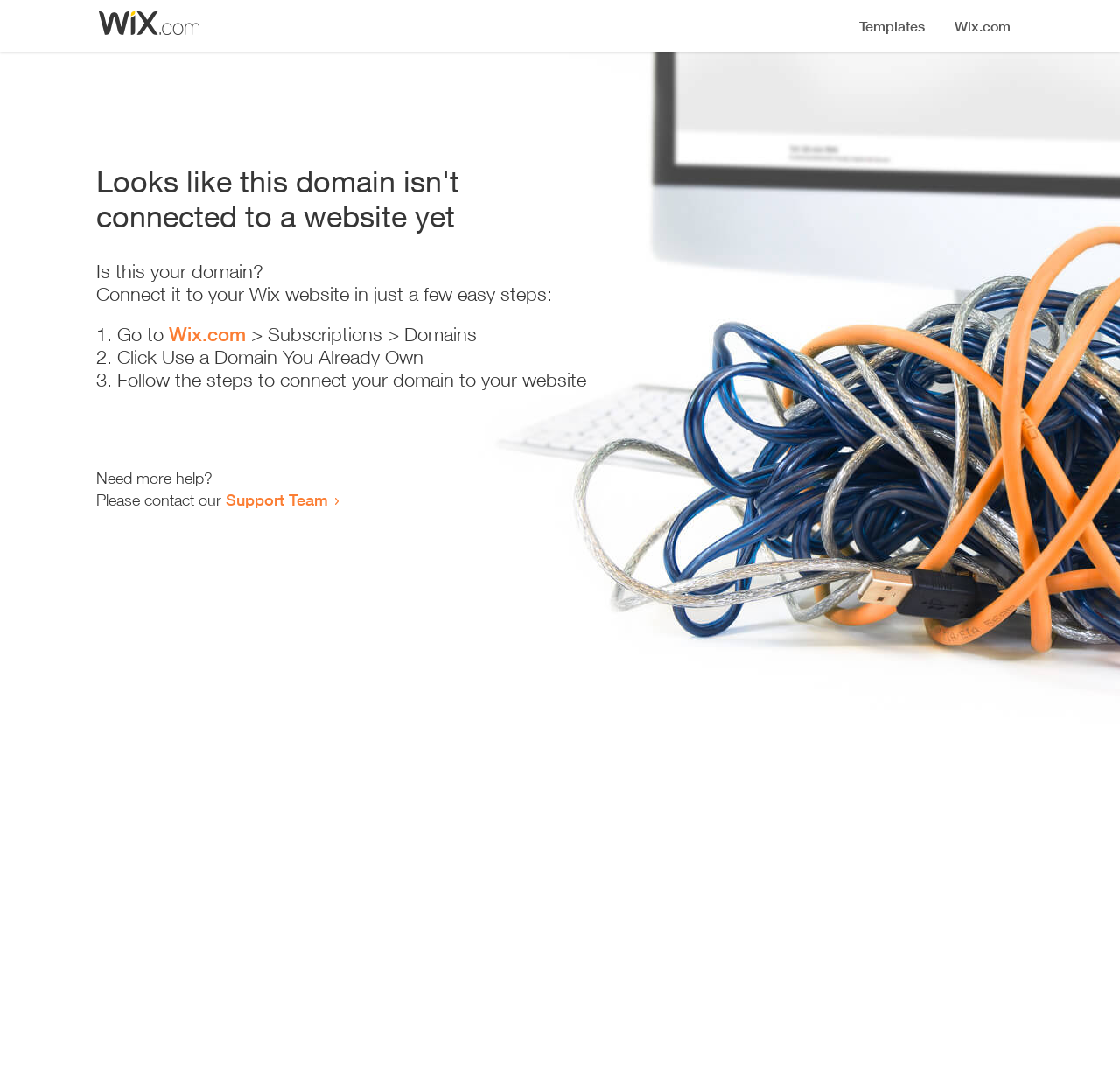Please answer the following question using a single word or phrase: 
What is the error message on this webpage?

Domain not connected